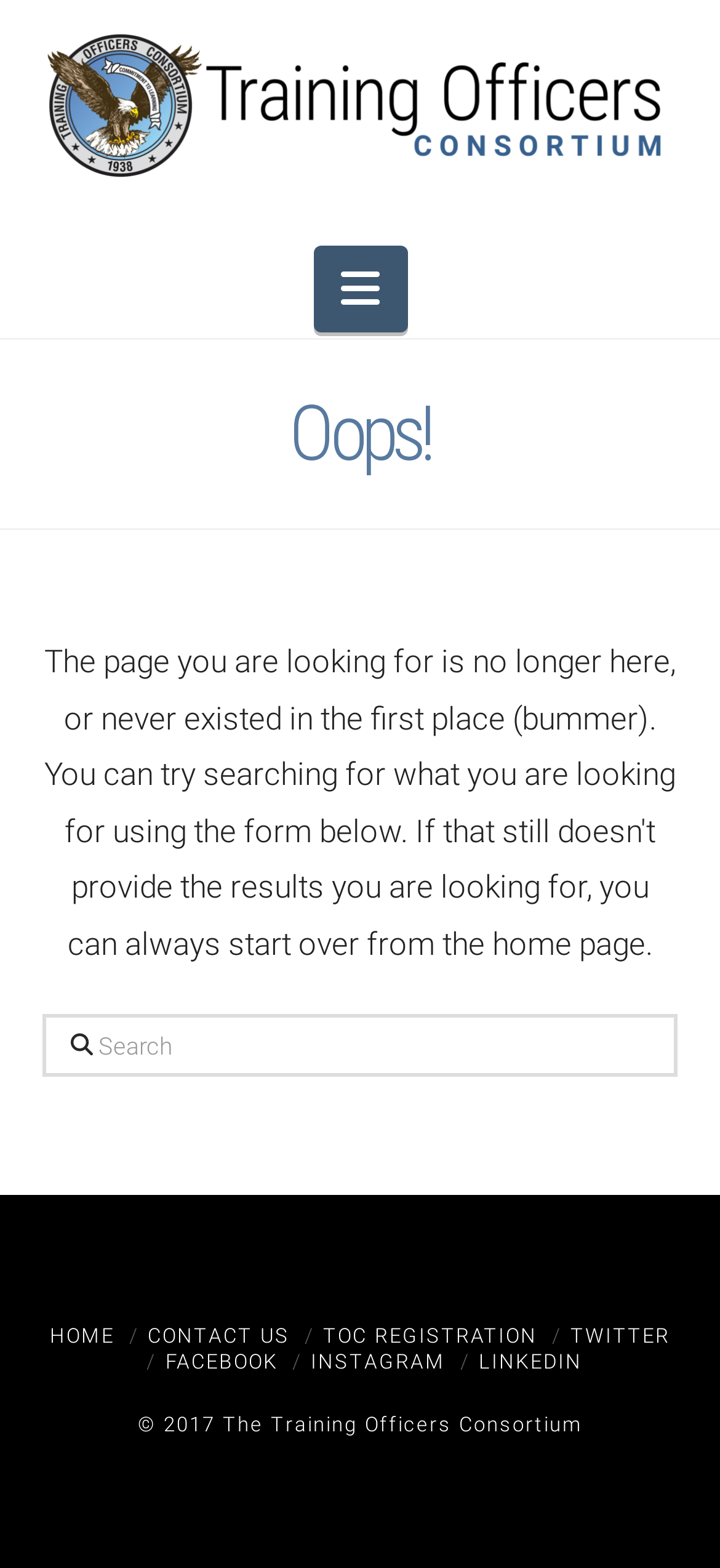Please find the bounding box coordinates for the clickable element needed to perform this instruction: "Click the Training Officers Consortium logo".

[0.06, 0.018, 0.94, 0.116]